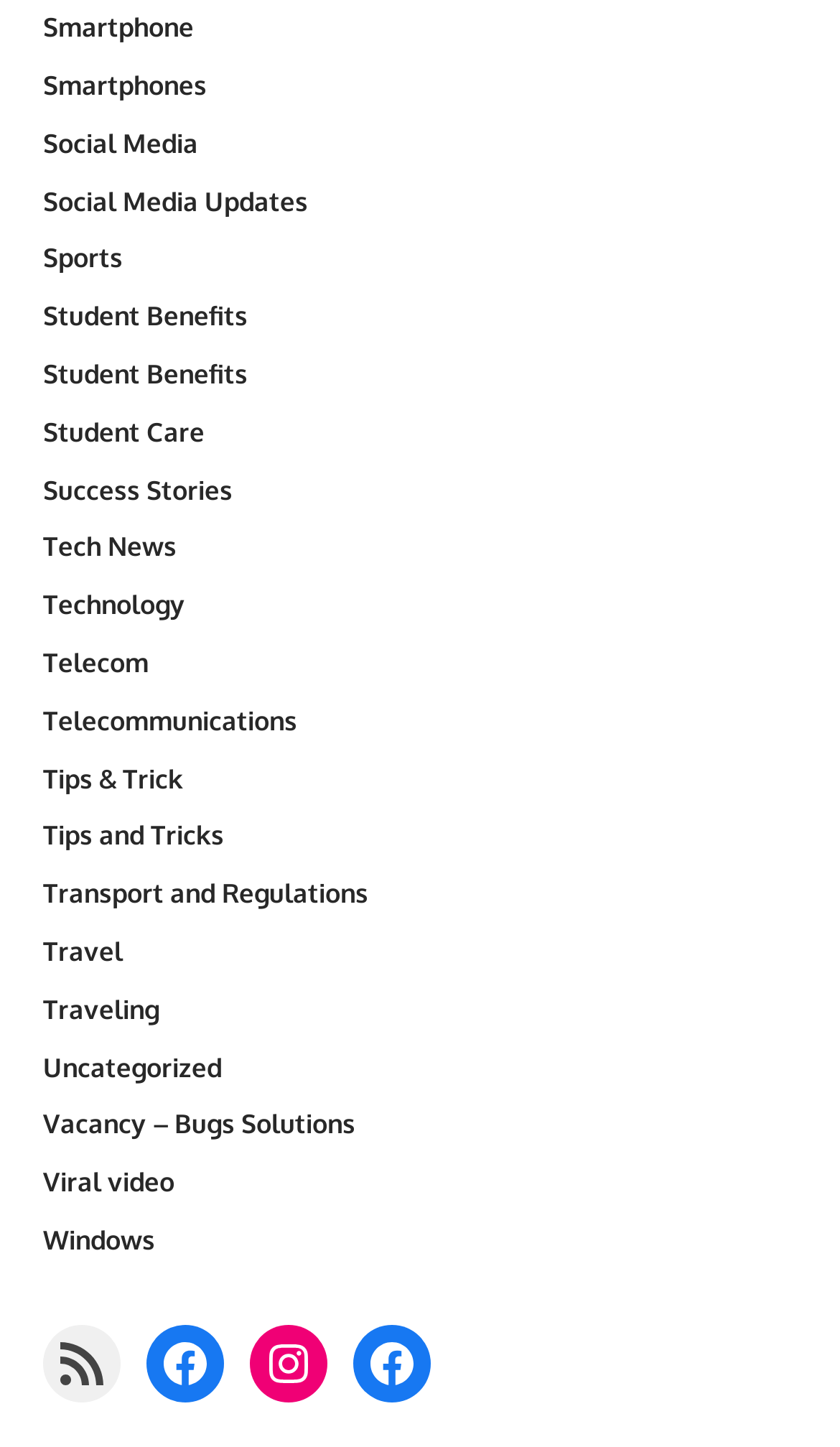What is the last category listed?
Refer to the image and provide a concise answer in one word or phrase.

RSS Feed